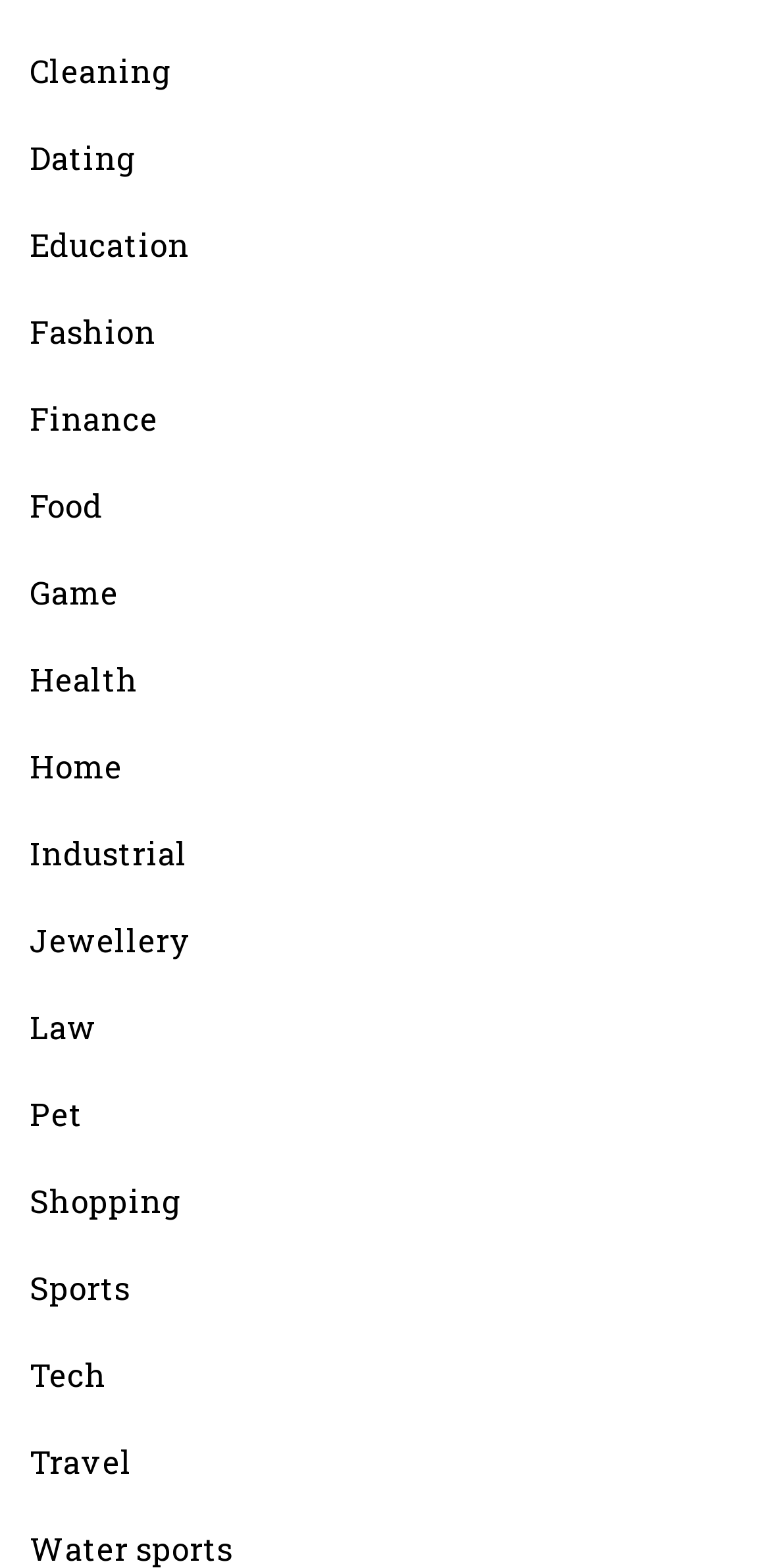Respond to the question below with a single word or phrase:
What is the category next to 'Fashion'?

Finance